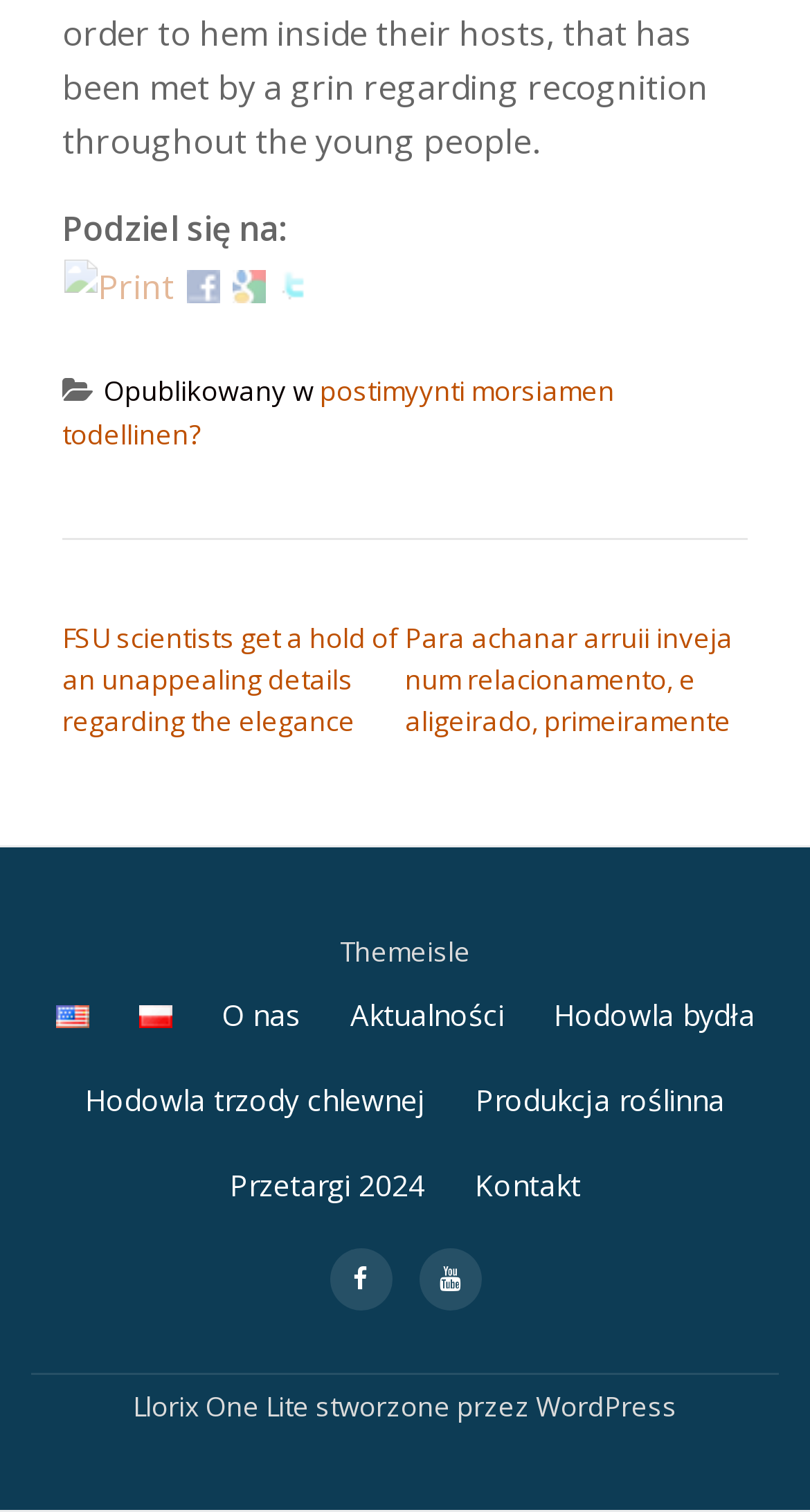Given the element description "title="Google Bookmarks"" in the screenshot, predict the bounding box coordinates of that UI element.

[0.287, 0.172, 0.328, 0.202]